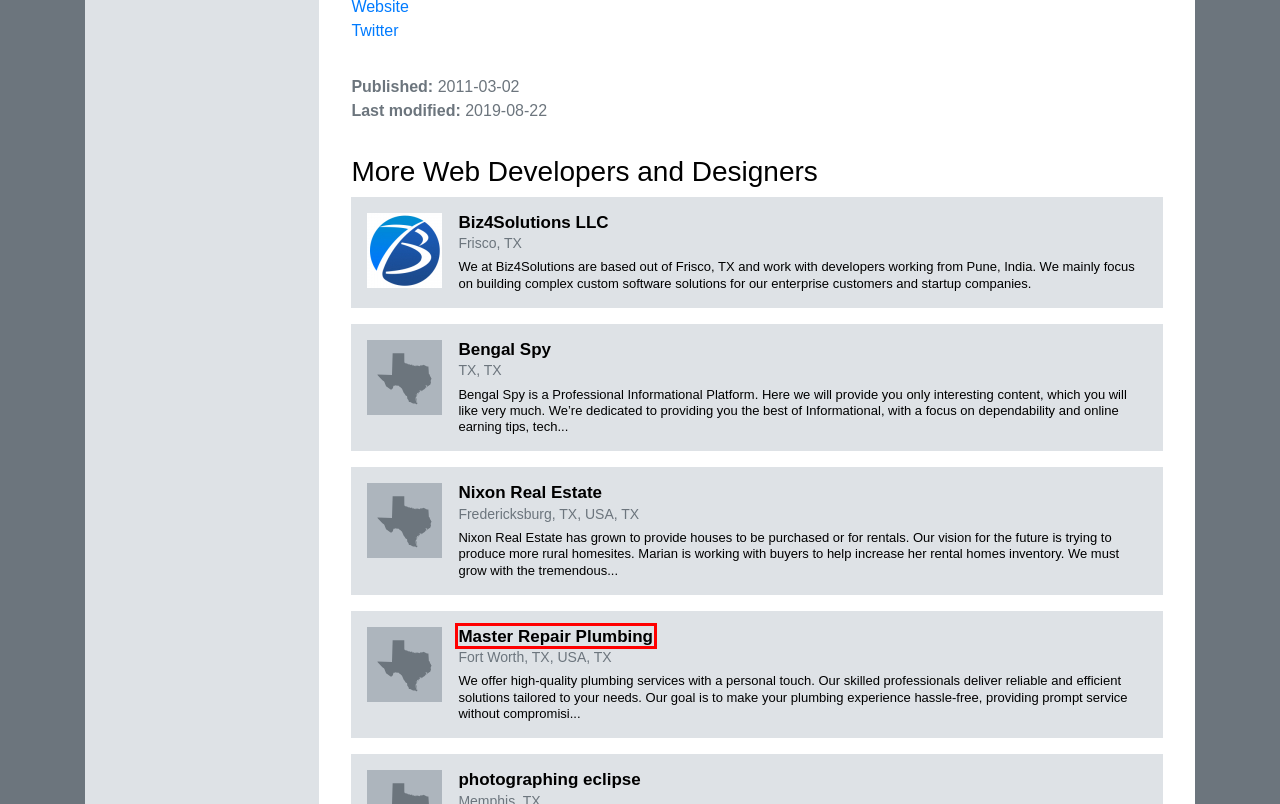You have a screenshot of a webpage with a red rectangle bounding box around a UI element. Choose the best description that matches the new page after clicking the element within the bounding box. The candidate descriptions are:
A. Master Repair Plumbing - A TX Web Design Company - Texas Web Design Directory
B. Nixon Real Estate - A TX Web Design Company - Texas Web Design Directory
C. Web E Designer, LLC - A TX Web Design Company - Texas Web Design Directory
D. BorderlessMind - A TX Web Design Company - Texas Web Design Directory
E. Biz4Solutions LLC - A TX Web Design Company - Texas Web Design Directory
F. photographing eclipse - A TX Web Design Company - Texas Web Design Directory
G. Bengal Spy - A TX Web Design Company - Texas Web Design Directory
H. QLogic Entertainment - A TX Web Design Company - Texas Web Design Directory

A